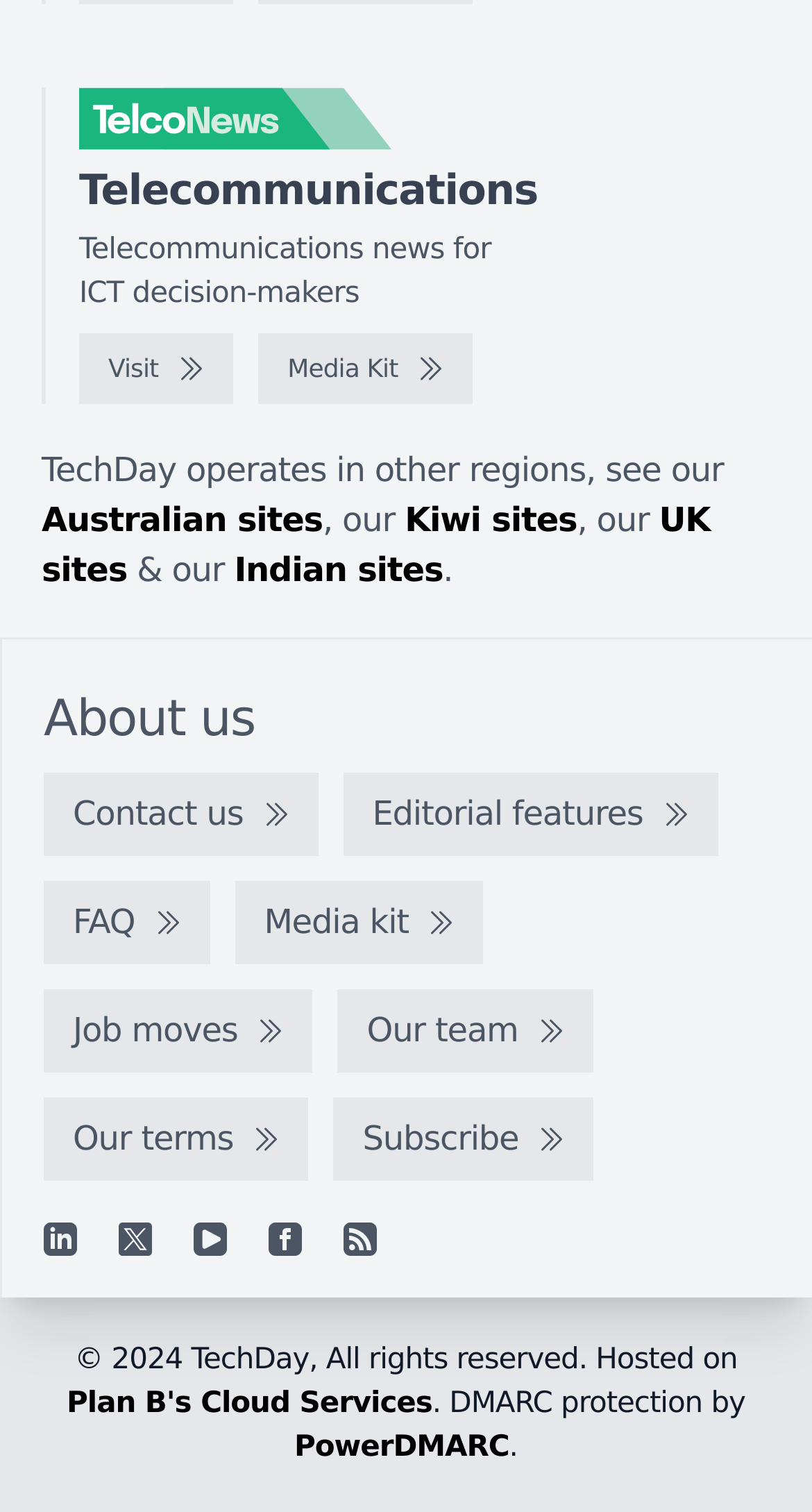Based on the visual content of the image, answer the question thoroughly: How many regions does TechDay operate in?

The regions where TechDay operates can be found in the middle of the webpage. There are links to Australian sites, Kiwi sites, UK sites, and Indian sites, which makes a total of 4 regions.